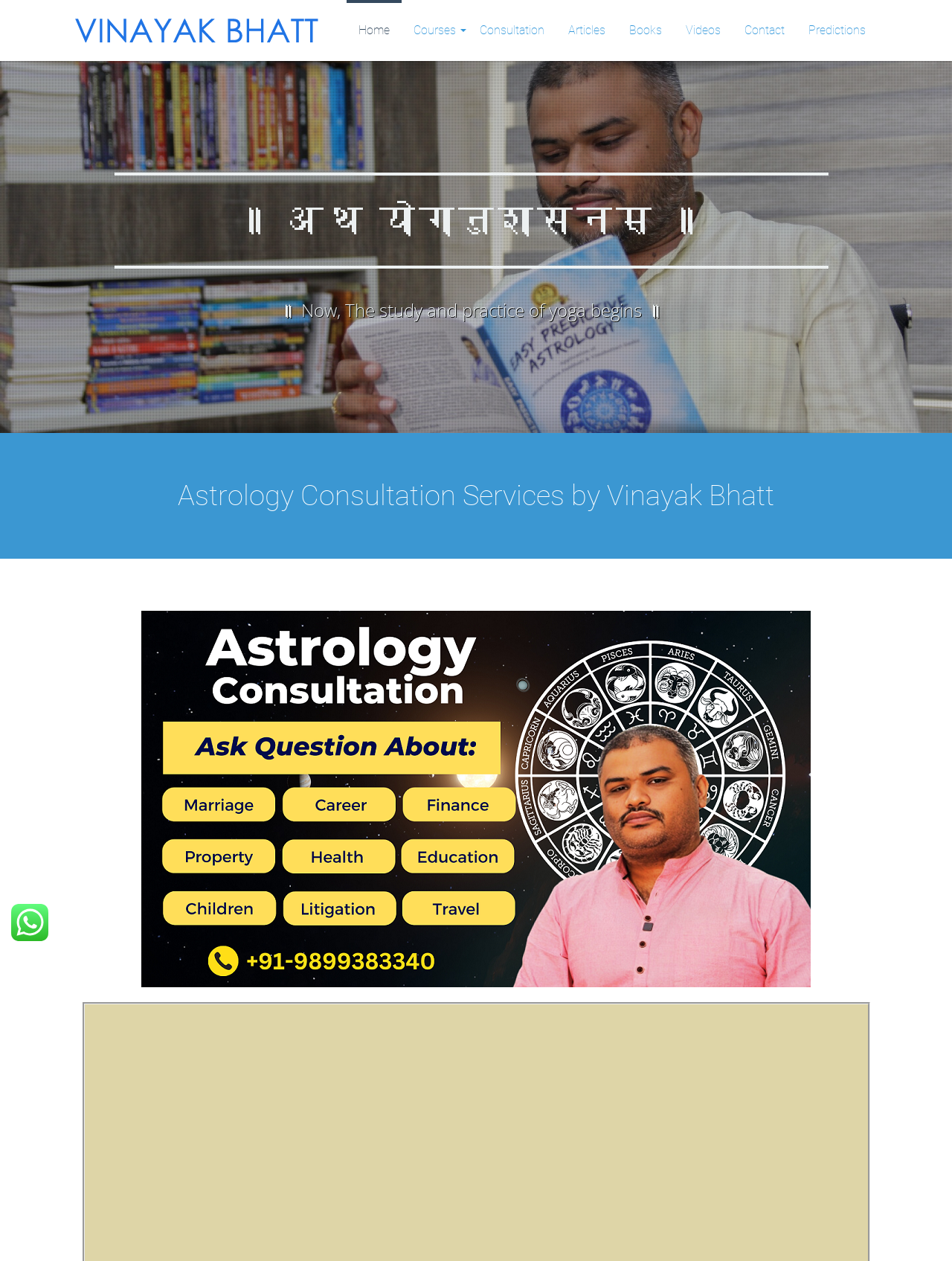Determine the bounding box coordinates for the area that should be clicked to carry out the following instruction: "Search from the site".

None